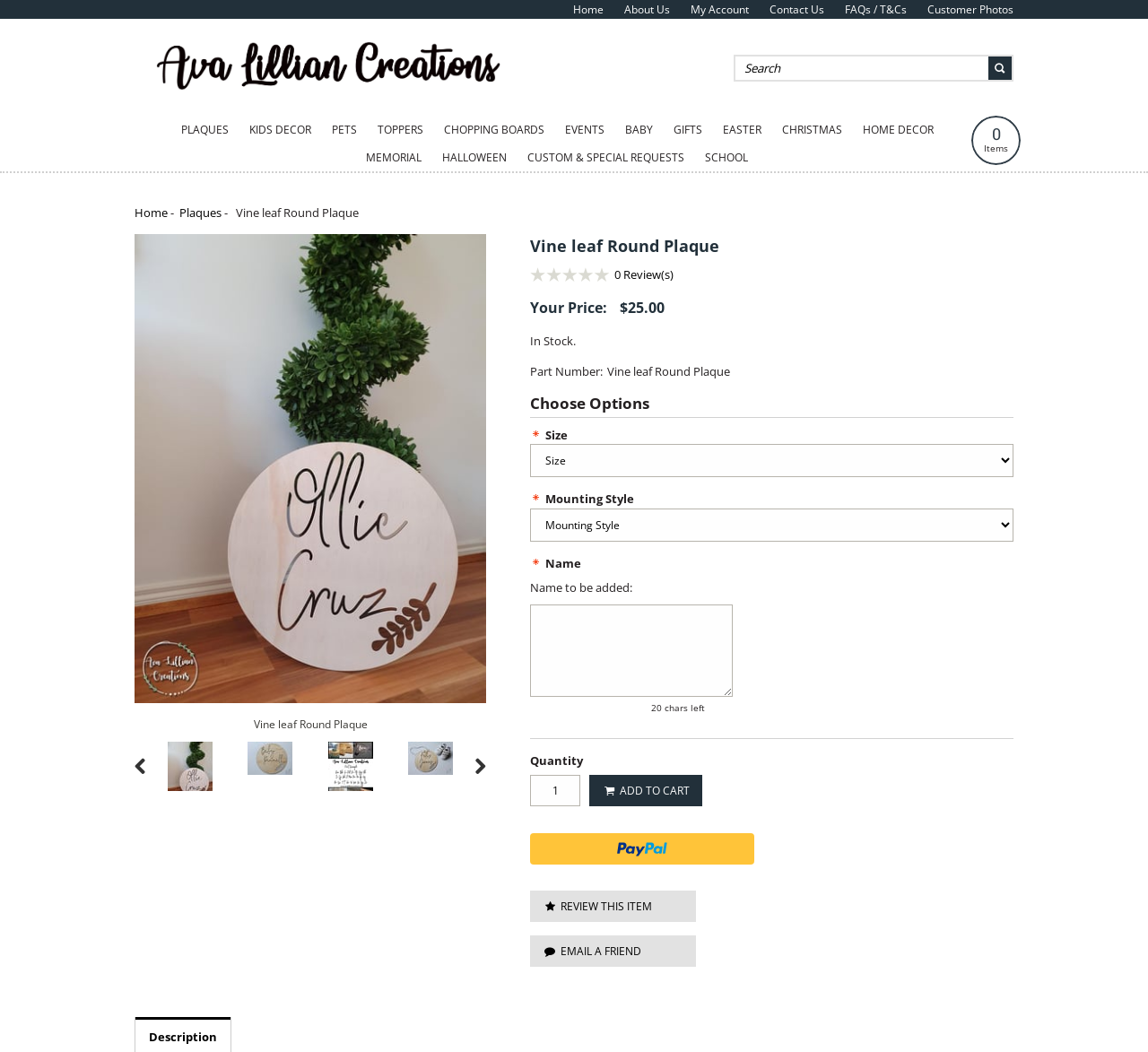Identify the bounding box coordinates of the area you need to click to perform the following instruction: "Add to cart".

[0.513, 0.736, 0.612, 0.766]